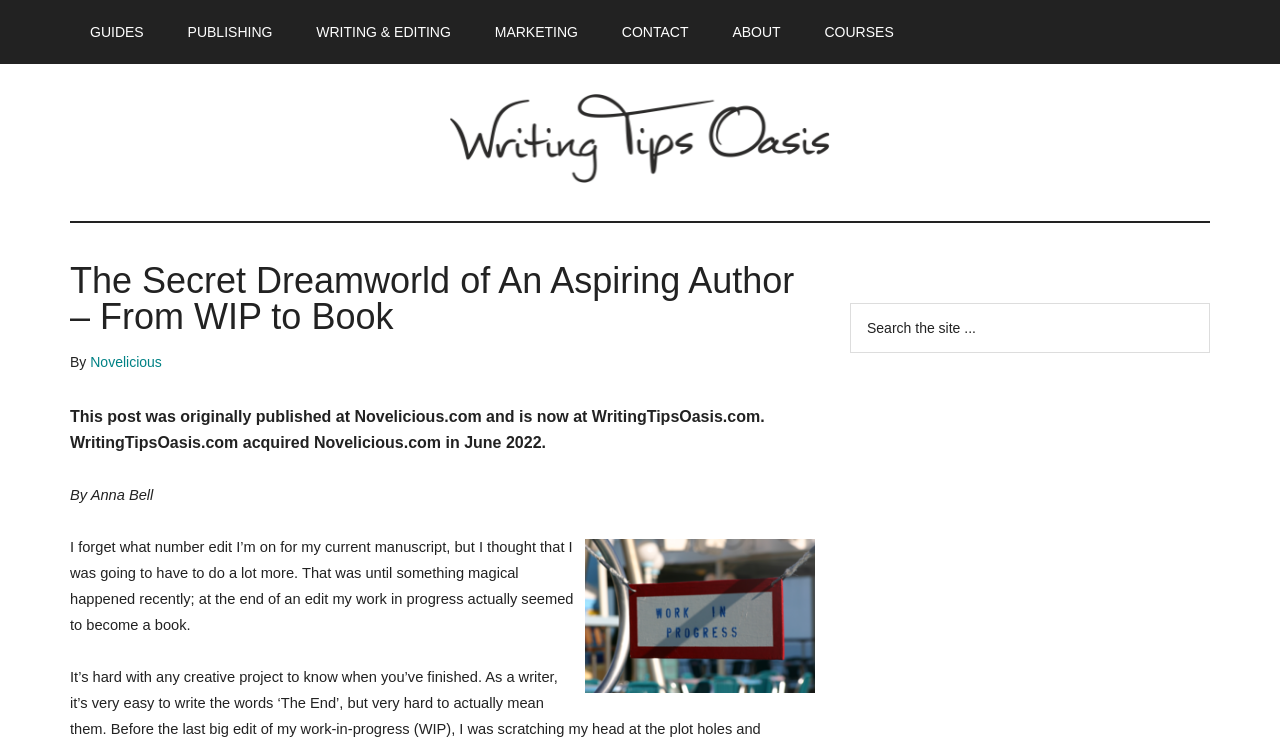What is the current state of the author's manuscript?
Answer the question with a detailed and thorough explanation.

I inferred the answer by reading the StaticText element with the text 'at the end of an edit my work in progress actually seemed to become a book', which suggests that the author's manuscript has transformed into a book.